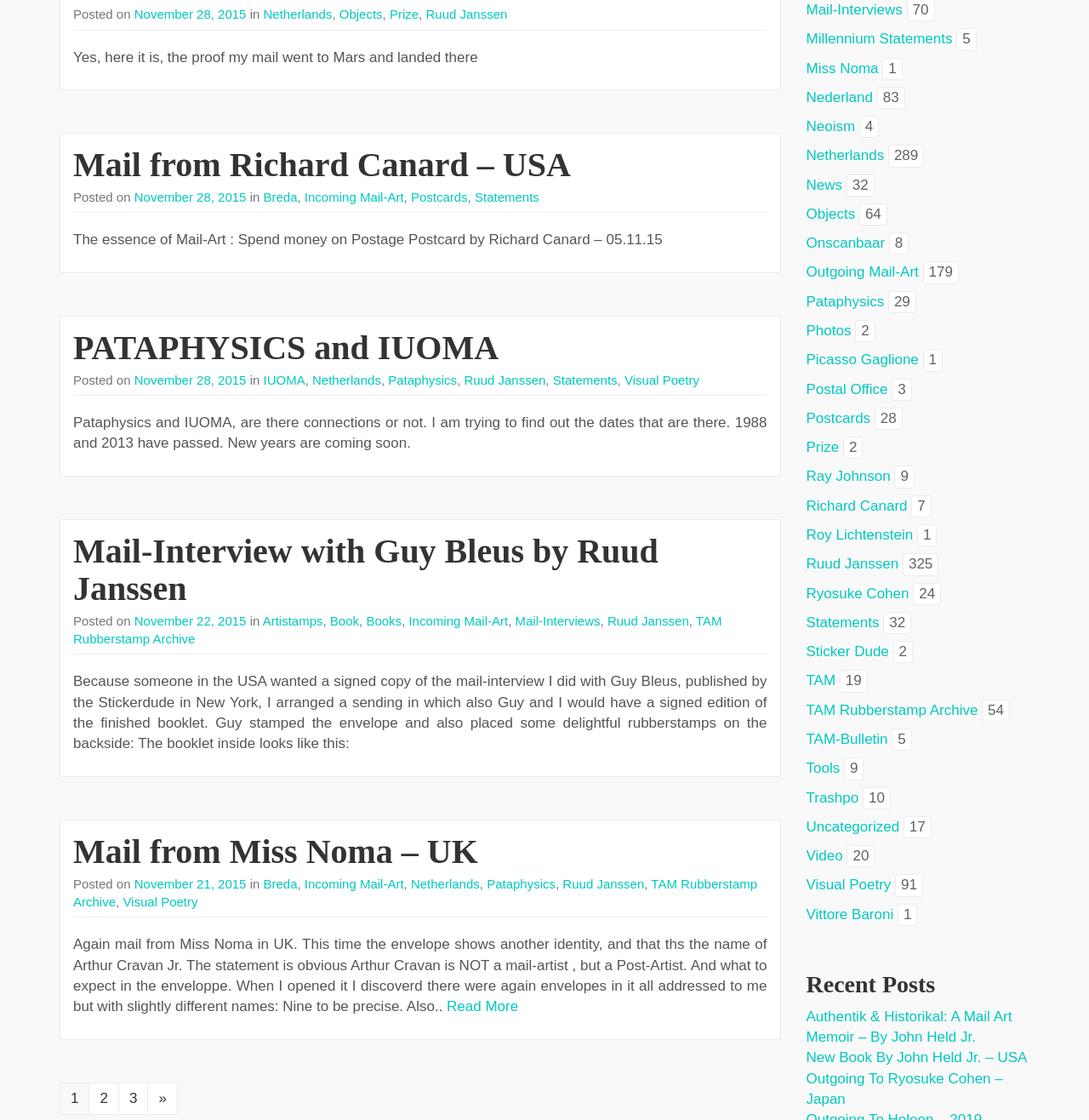Locate the bounding box coordinates of the clickable element to fulfill the following instruction: "Click on the link 'Read More'". Provide the coordinates as four float numbers between 0 and 1 in the format [left, top, right, bottom].

[0.41, 0.892, 0.476, 0.906]